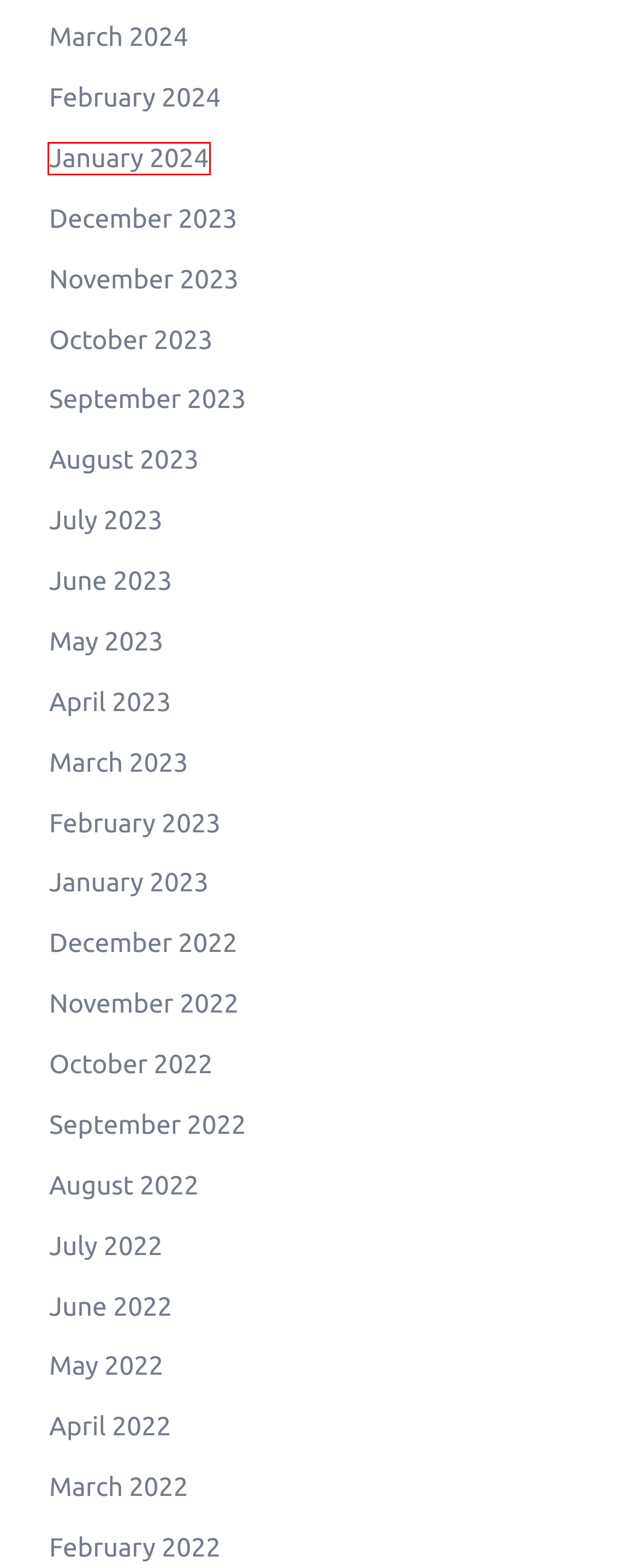A screenshot of a webpage is given, marked with a red bounding box around a UI element. Please select the most appropriate webpage description that fits the new page after clicking the highlighted element. Here are the candidates:
A. August 2022 – Trish Murphy Psychotherapy
B. October 2022 – Trish Murphy Psychotherapy
C. November 2023 – Trish Murphy Psychotherapy
D. February 2023 – Trish Murphy Psychotherapy
E. August 2023 – Trish Murphy Psychotherapy
F. February 2024 – Trish Murphy Psychotherapy
G. January 2024 – Trish Murphy Psychotherapy
H. March 2022 – Trish Murphy Psychotherapy

G